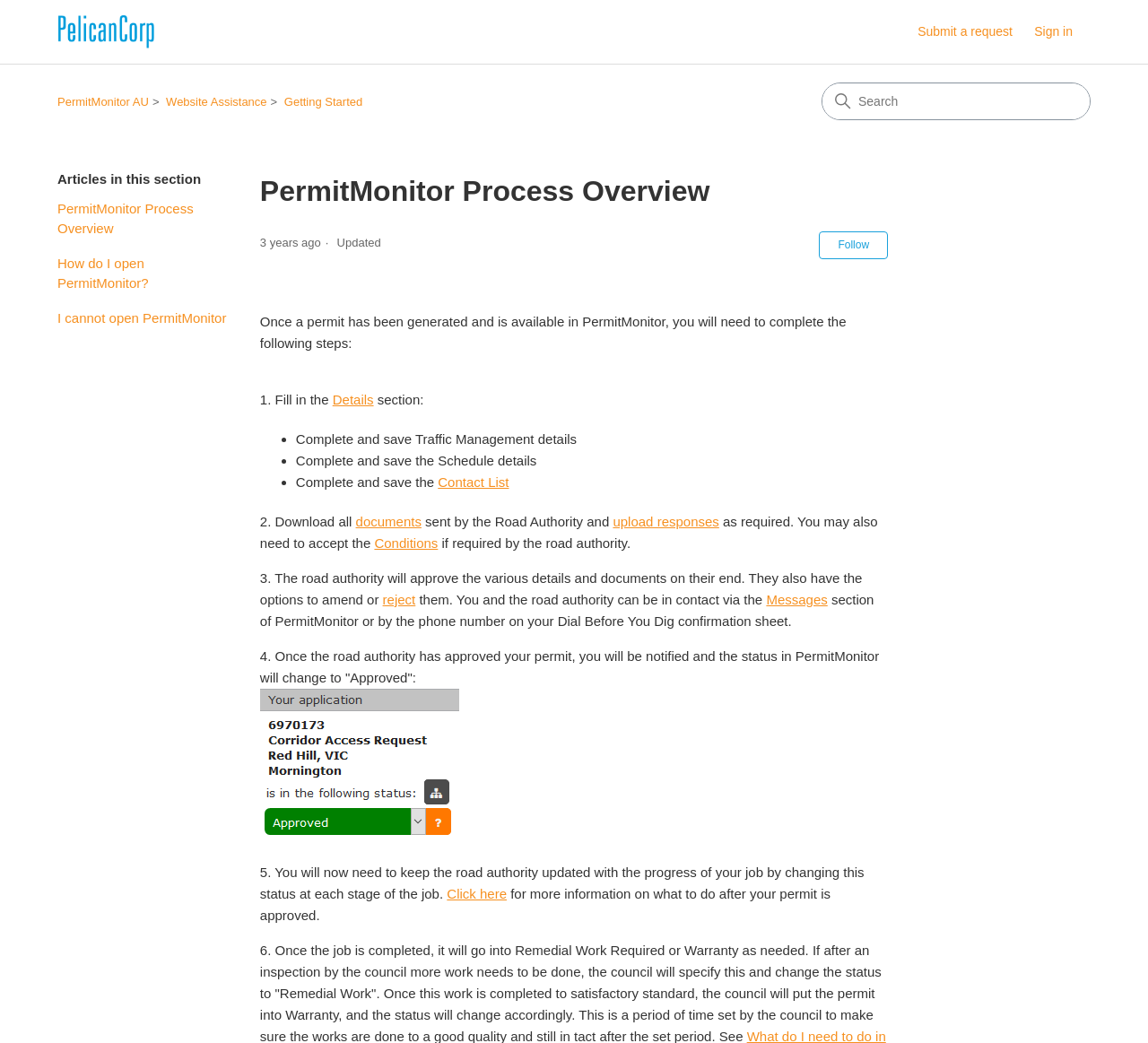Locate the bounding box for the described UI element: "Submit a request". Ensure the coordinates are four float numbers between 0 and 1, formatted as [left, top, right, bottom].

[0.799, 0.022, 0.898, 0.04]